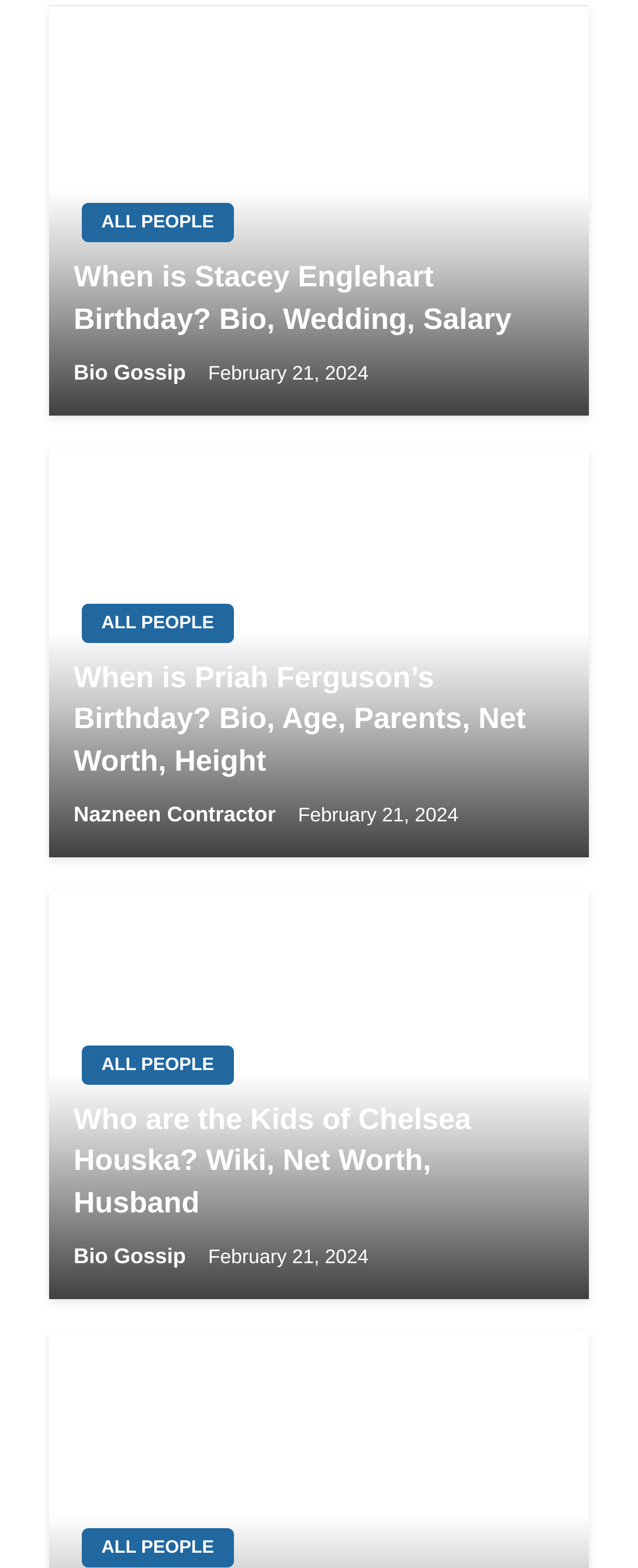Pinpoint the bounding box coordinates of the clickable element needed to complete the instruction: "Explore ALL PEOPLE". The coordinates should be provided as four float numbers between 0 and 1: [left, top, right, bottom].

[0.128, 0.129, 0.366, 0.154]